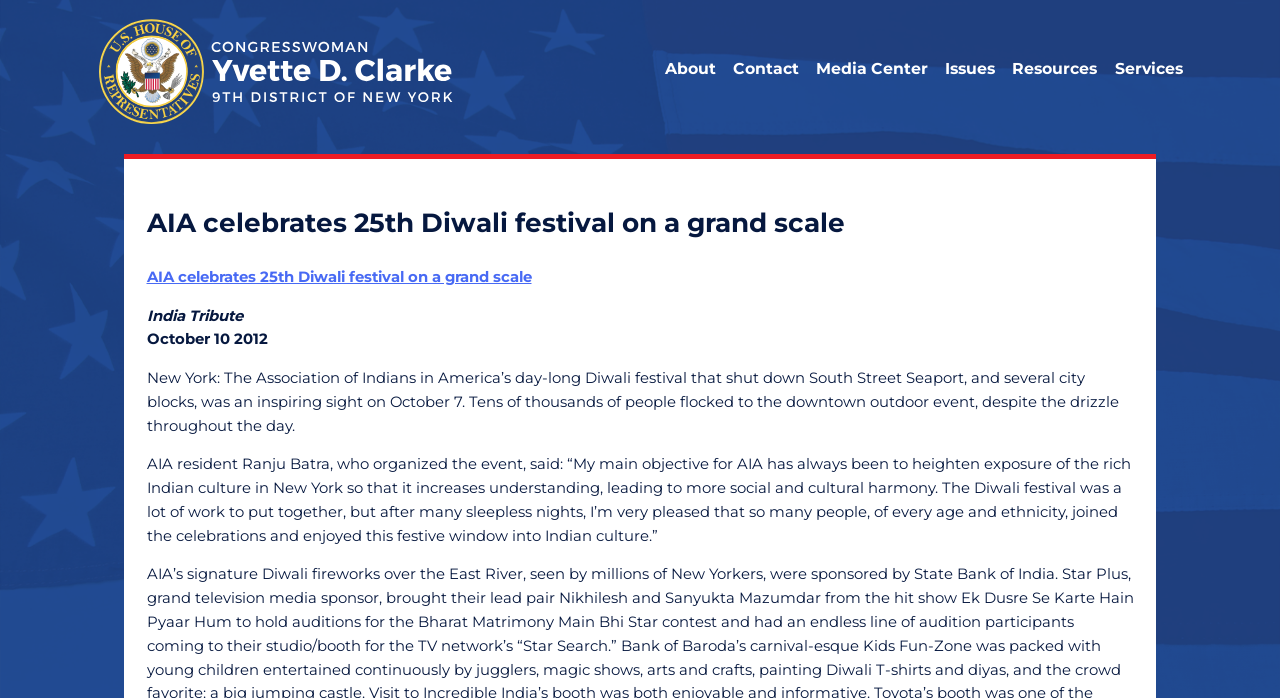Give the bounding box coordinates for the element described as: "Scheduling Requests".

[0.76, 0.232, 0.917, 0.272]